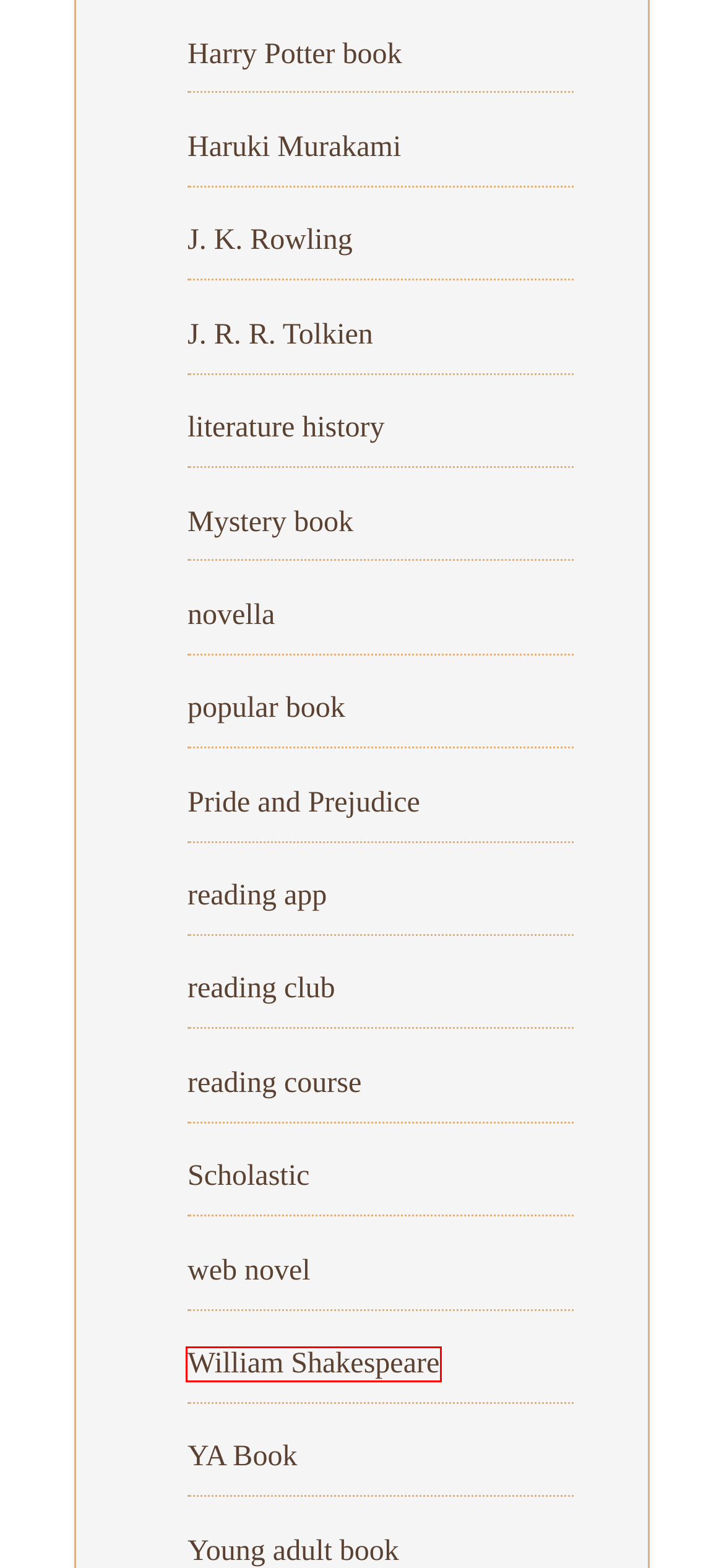Look at the screenshot of a webpage that includes a red bounding box around a UI element. Select the most appropriate webpage description that matches the page seen after clicking the highlighted element. Here are the candidates:
A. reading app - The Forest of Books
B. William Shakespeare - The Forest of Books
C. YA Book - The Forest of Books
D. novella - The Forest of Books
E. Scholastic - The Forest of Books
F. reading club - The Forest of Books
G. reading course - The Forest of Books
H. popular book - The Forest of Books

B